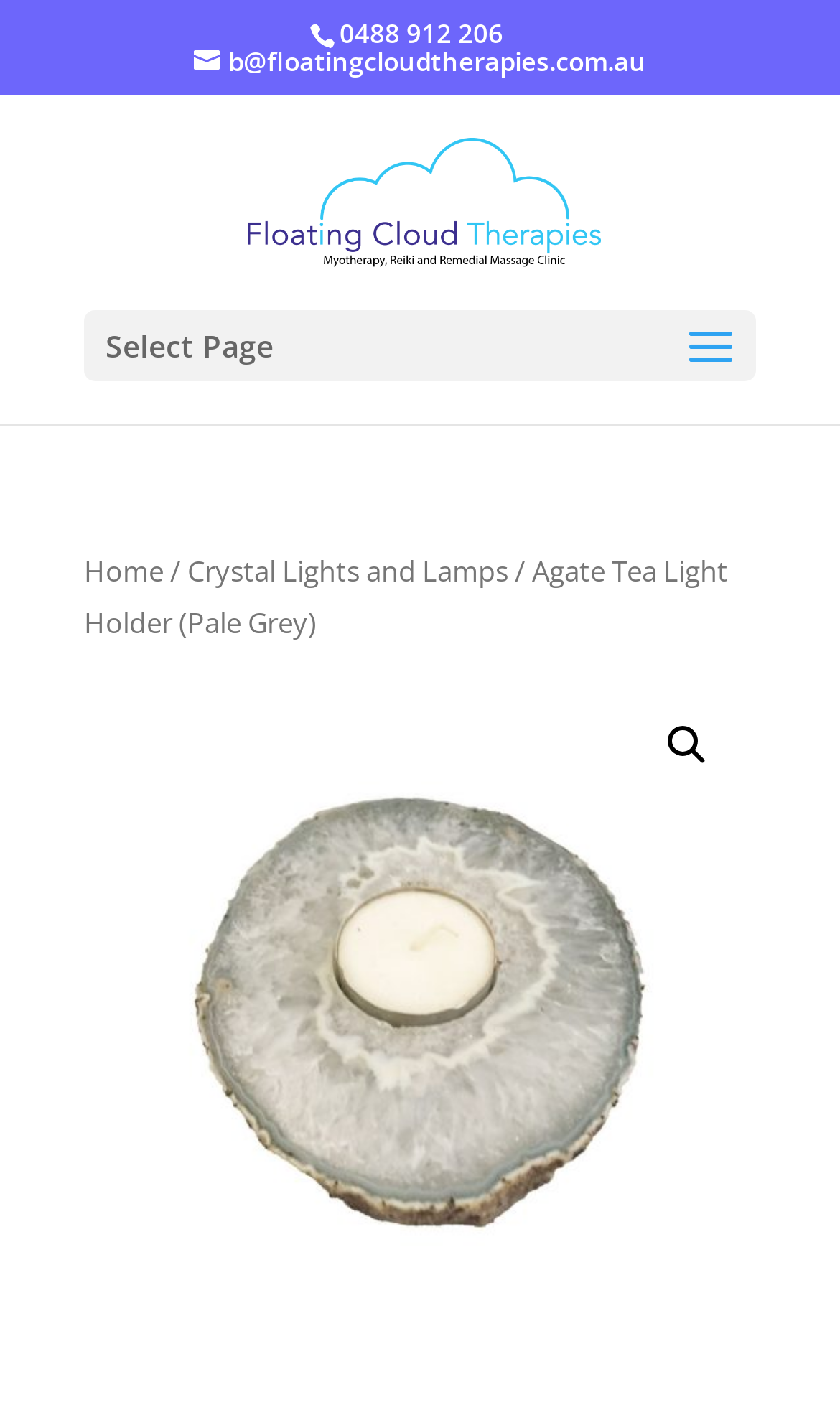What is the name of the product?
Refer to the image and respond with a one-word or short-phrase answer.

Agate Tea Light Holder